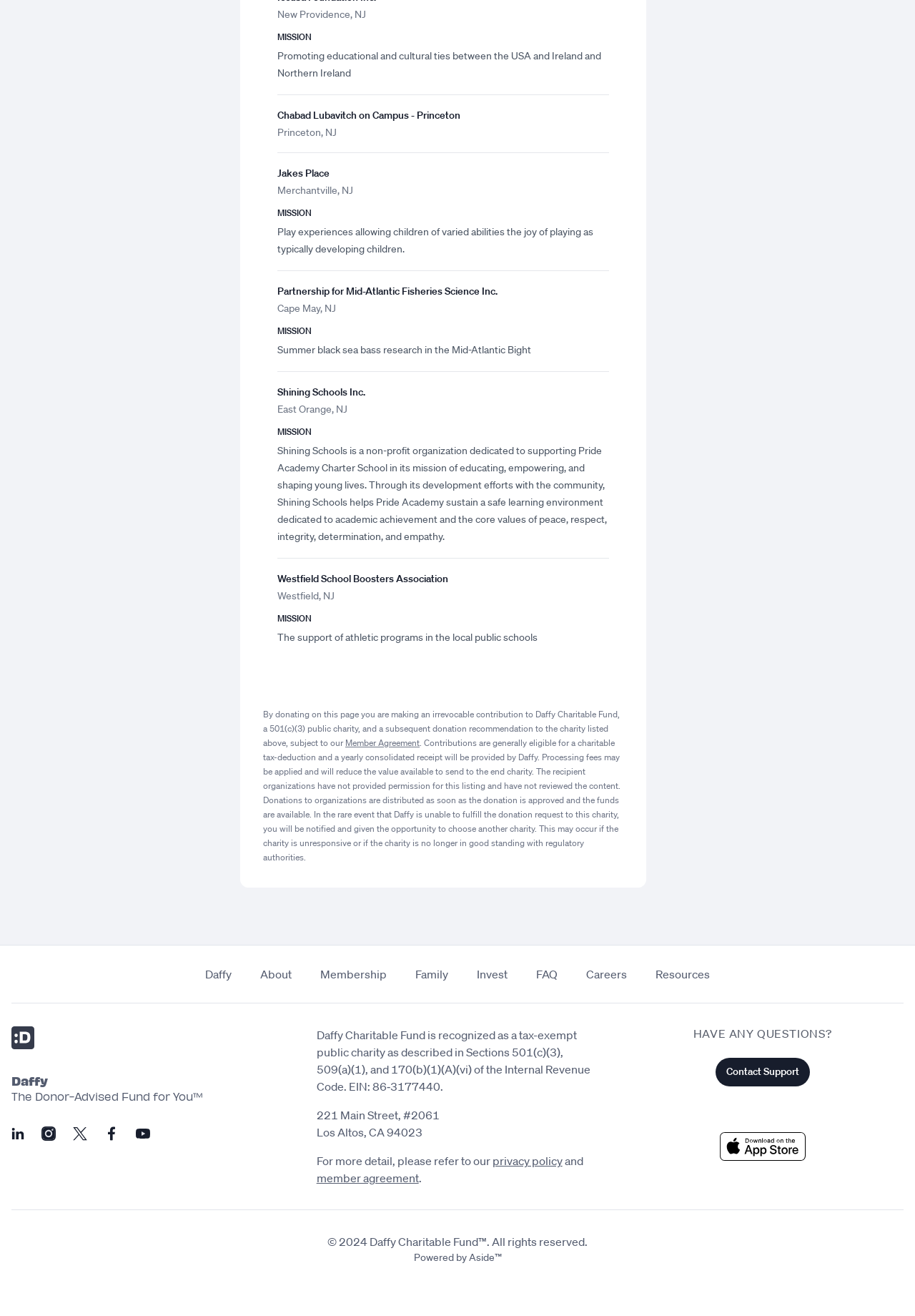What is the mission of Jakes Place?
Using the image, give a concise answer in the form of a single word or short phrase.

Play experiences allowing children of varied abilities the joy of playing as typically developing children.